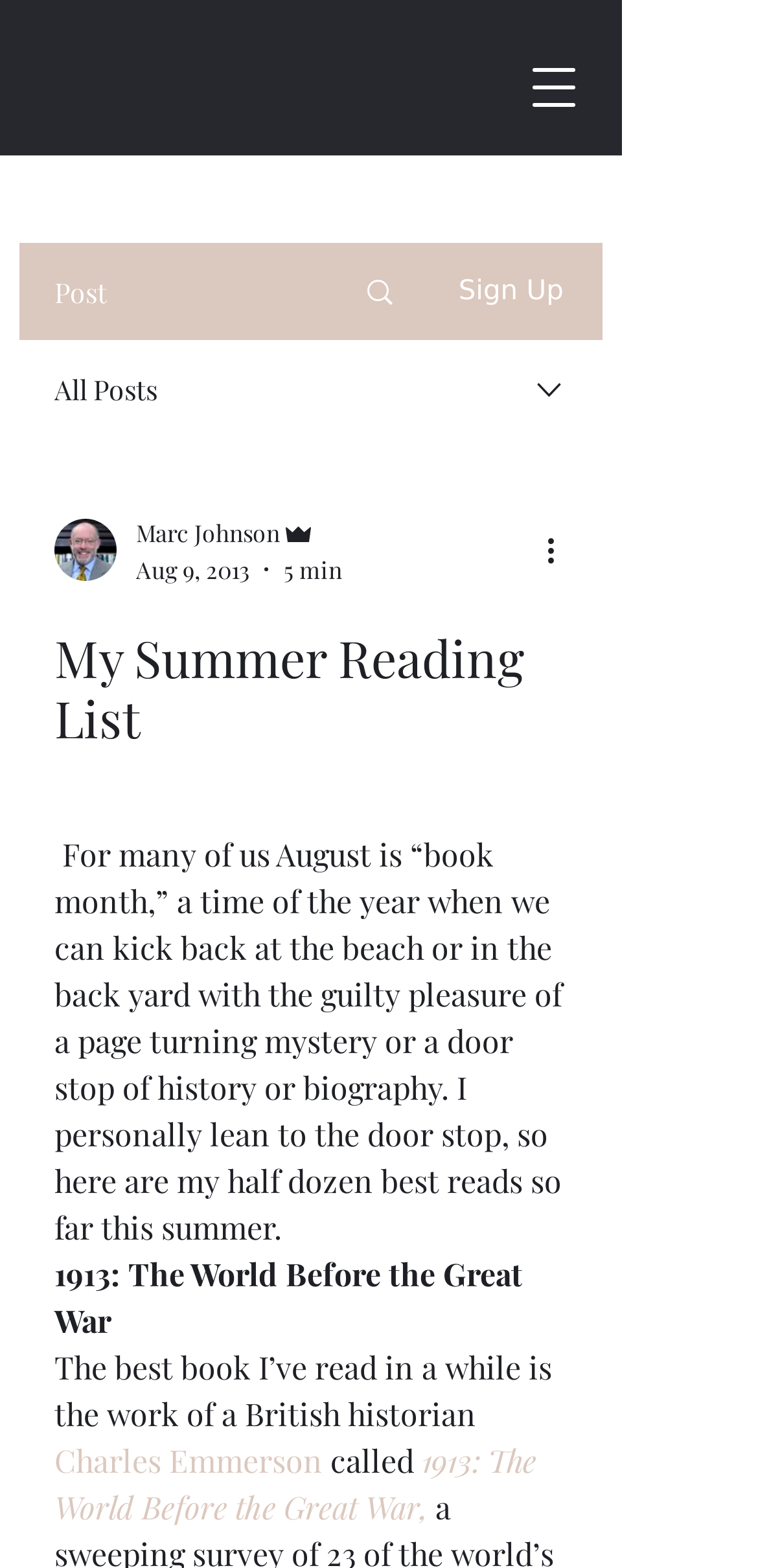Is the navigation menu open?
Respond to the question with a single word or phrase according to the image.

No